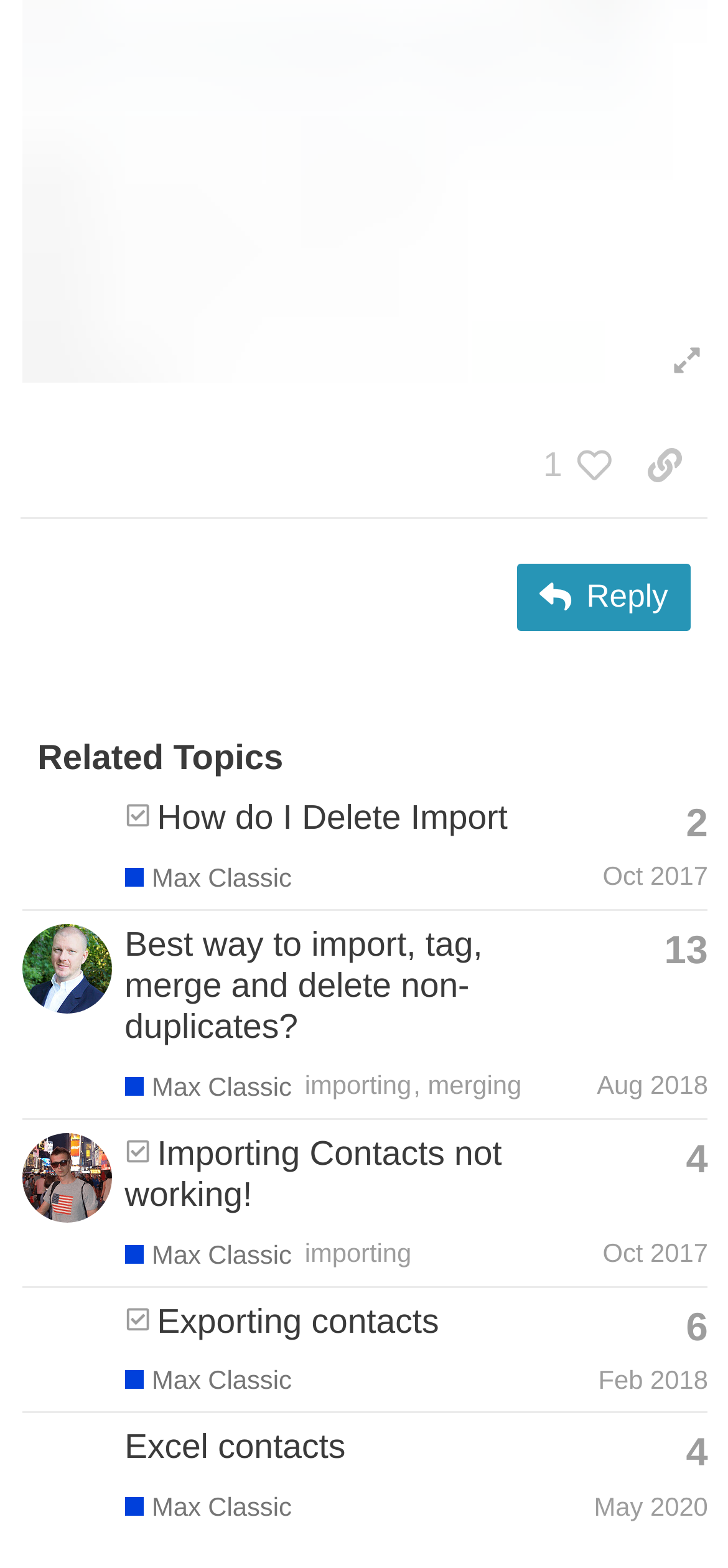How many topics are listed in the table?
Please provide a single word or phrase as your answer based on the image.

4